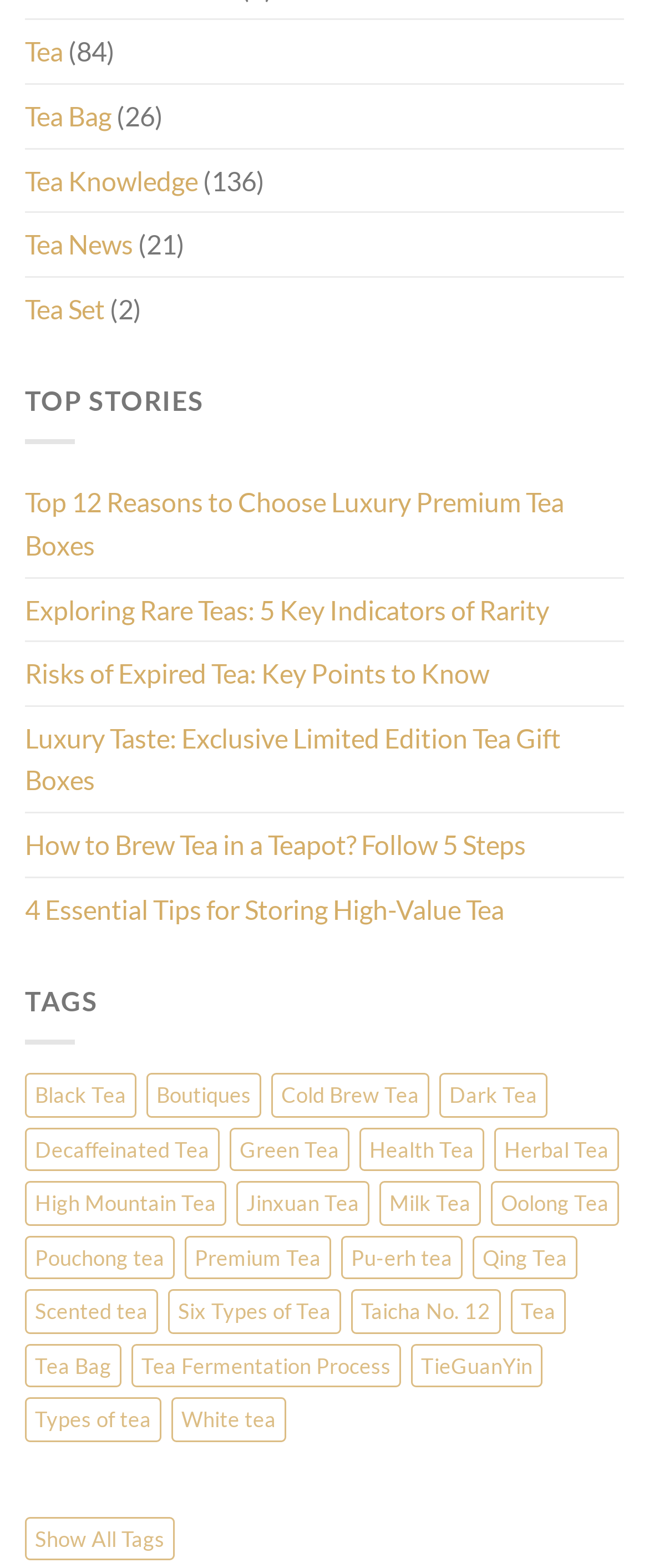What is the purpose of the 'TOP STORIES' section?
Based on the screenshot, provide your answer in one word or phrase.

Display featured articles